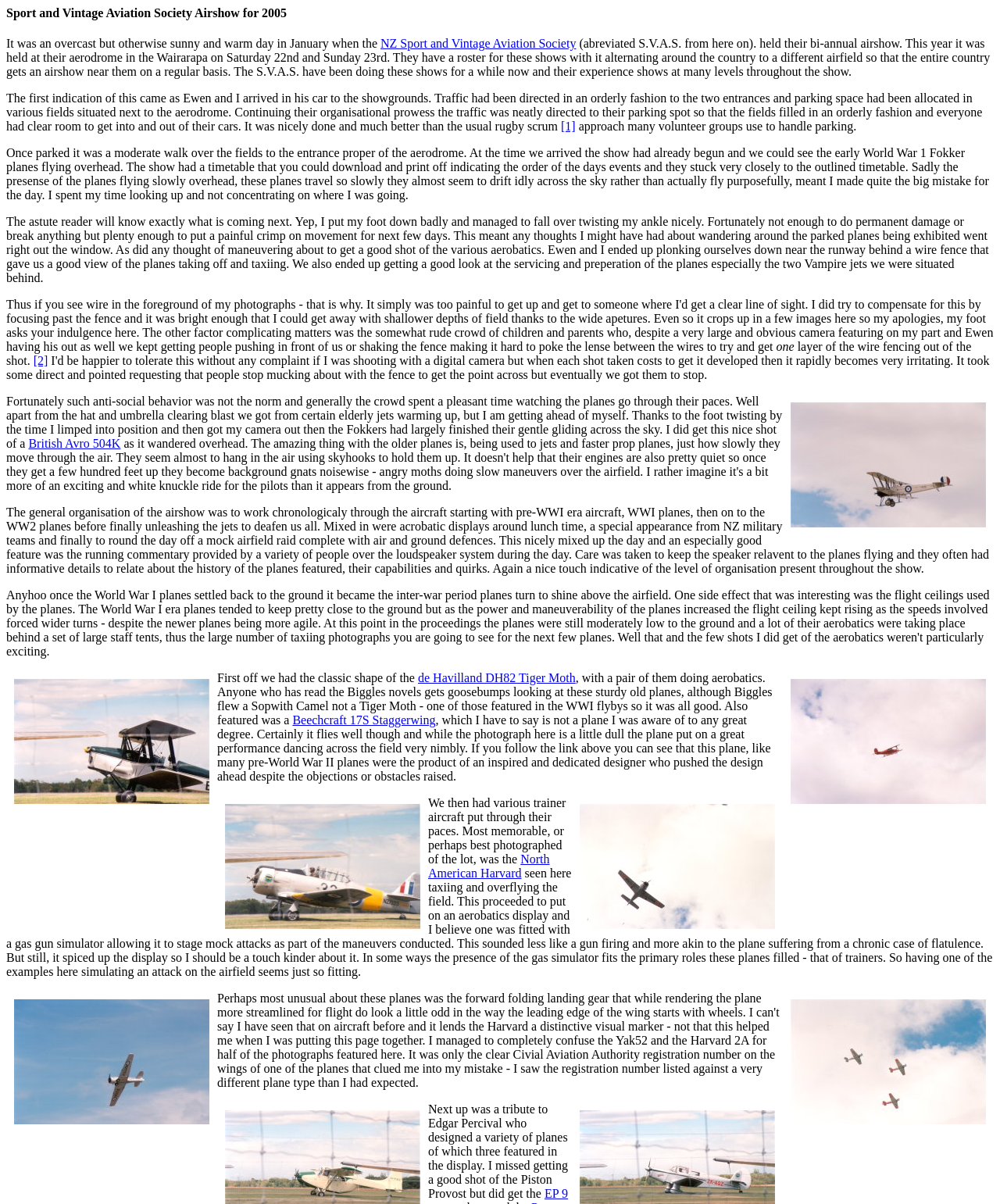Could you provide the bounding box coordinates for the portion of the screen to click to complete this instruction: "Learn about REASONS TO PURCHASE THE WEDDING RINGS THAT ARE CUSTOMIZED"?

None